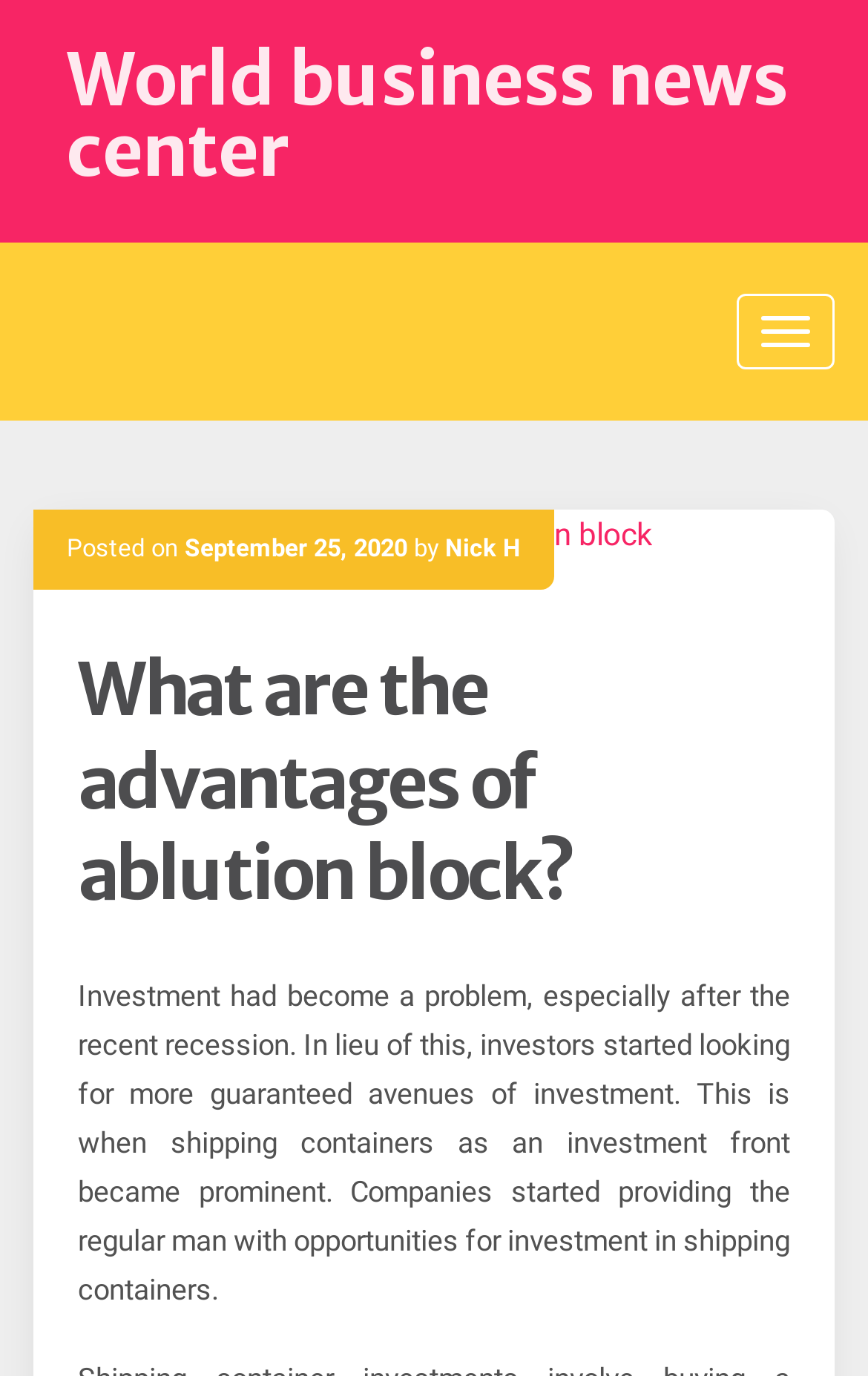Please locate and generate the primary heading on this webpage.

What are the advantages of ablution block?